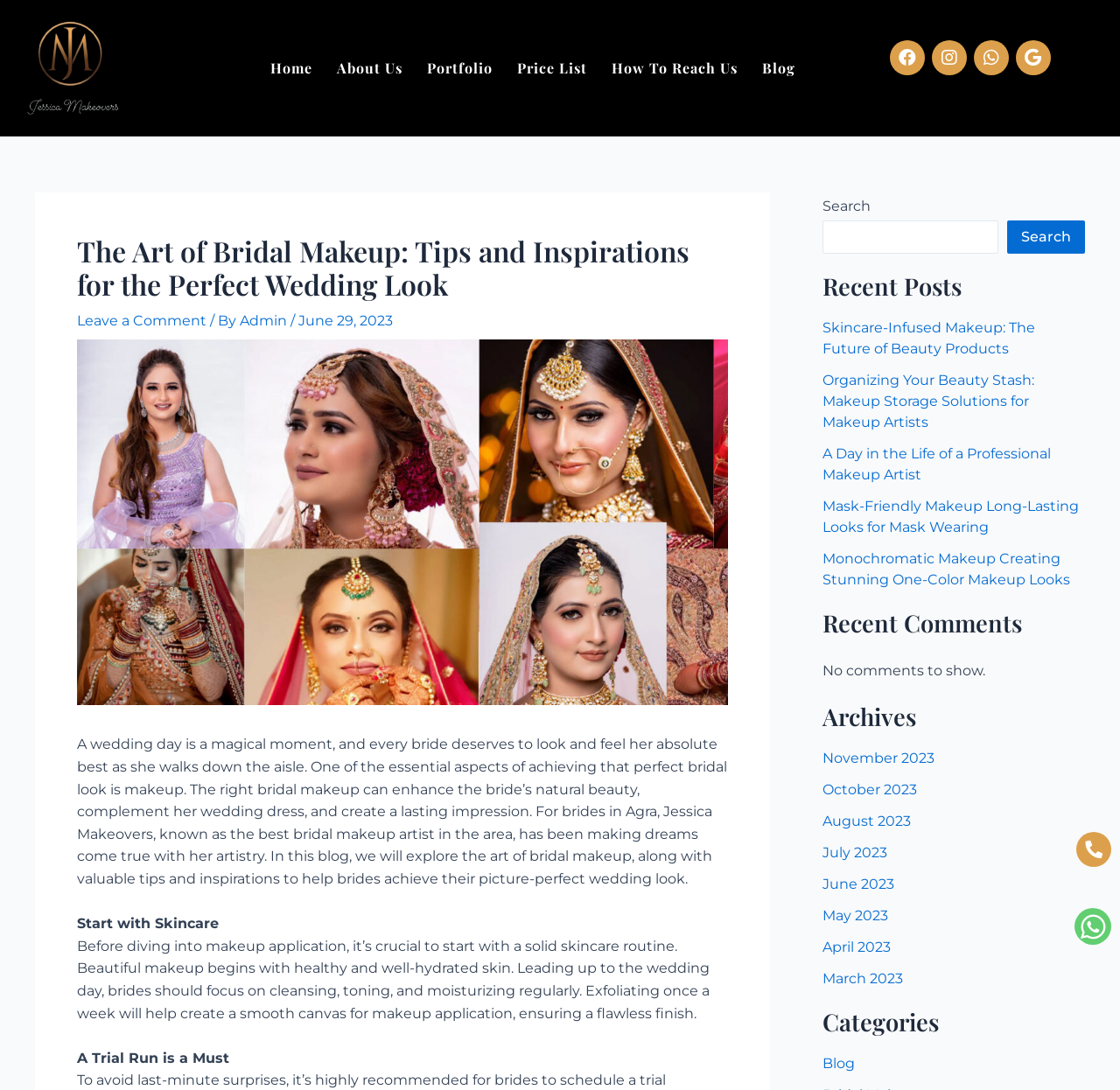What is the name of the best bridal makeup artist in Agra?
Kindly give a detailed and elaborate answer to the question.

Based on the webpage content, it is mentioned that 'For brides in Agra, Jessica Makeovers, known as the best bridal makeup artist in the area, has been making dreams come true with her artistry.' Therefore, the answer is Jessica Makeovers.